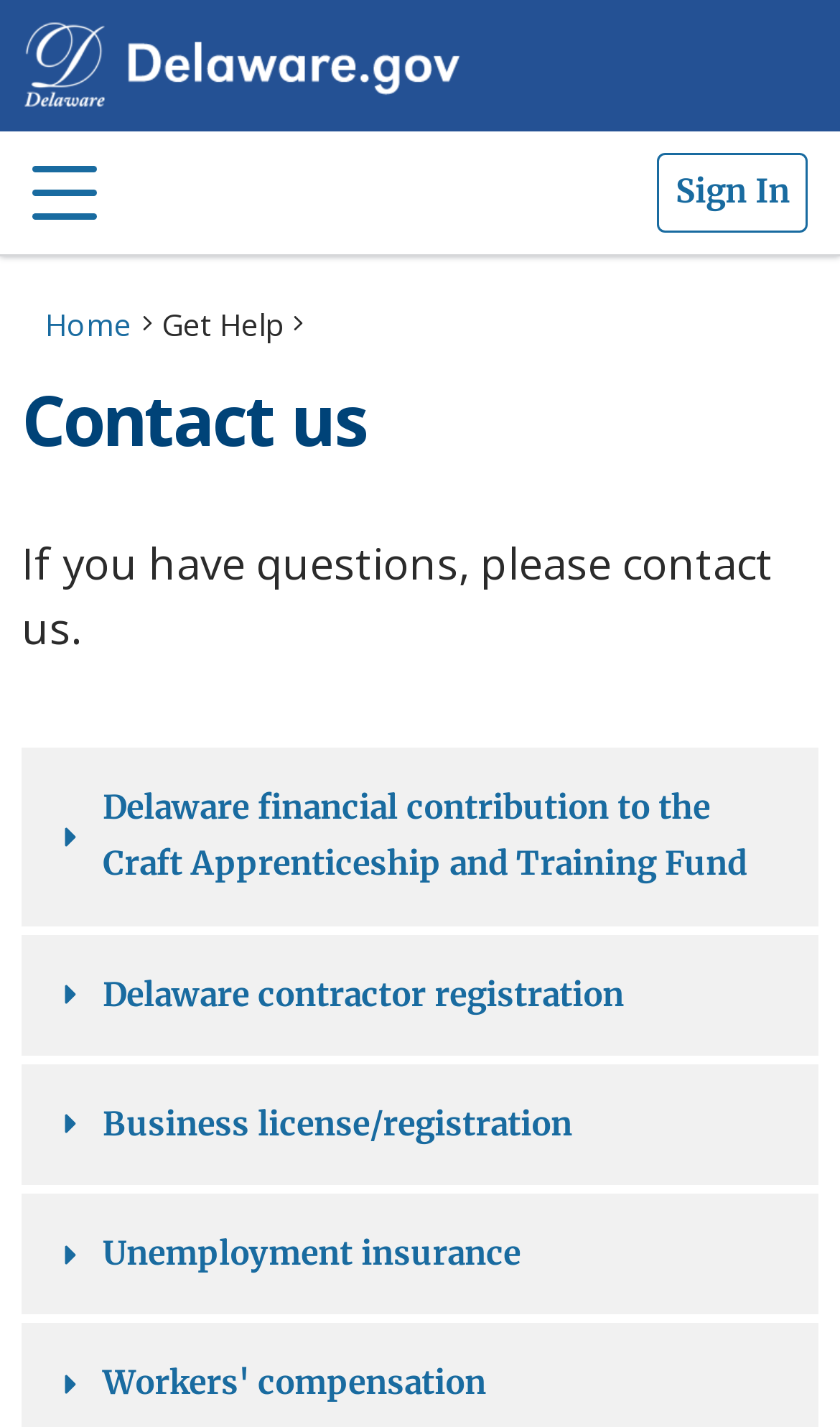For the element described, predict the bounding box coordinates as (top-left x, top-left y, bottom-right x, bottom-right y). All values should be between 0 and 1. Element description: Menu

[0.038, 0.092, 0.154, 0.178]